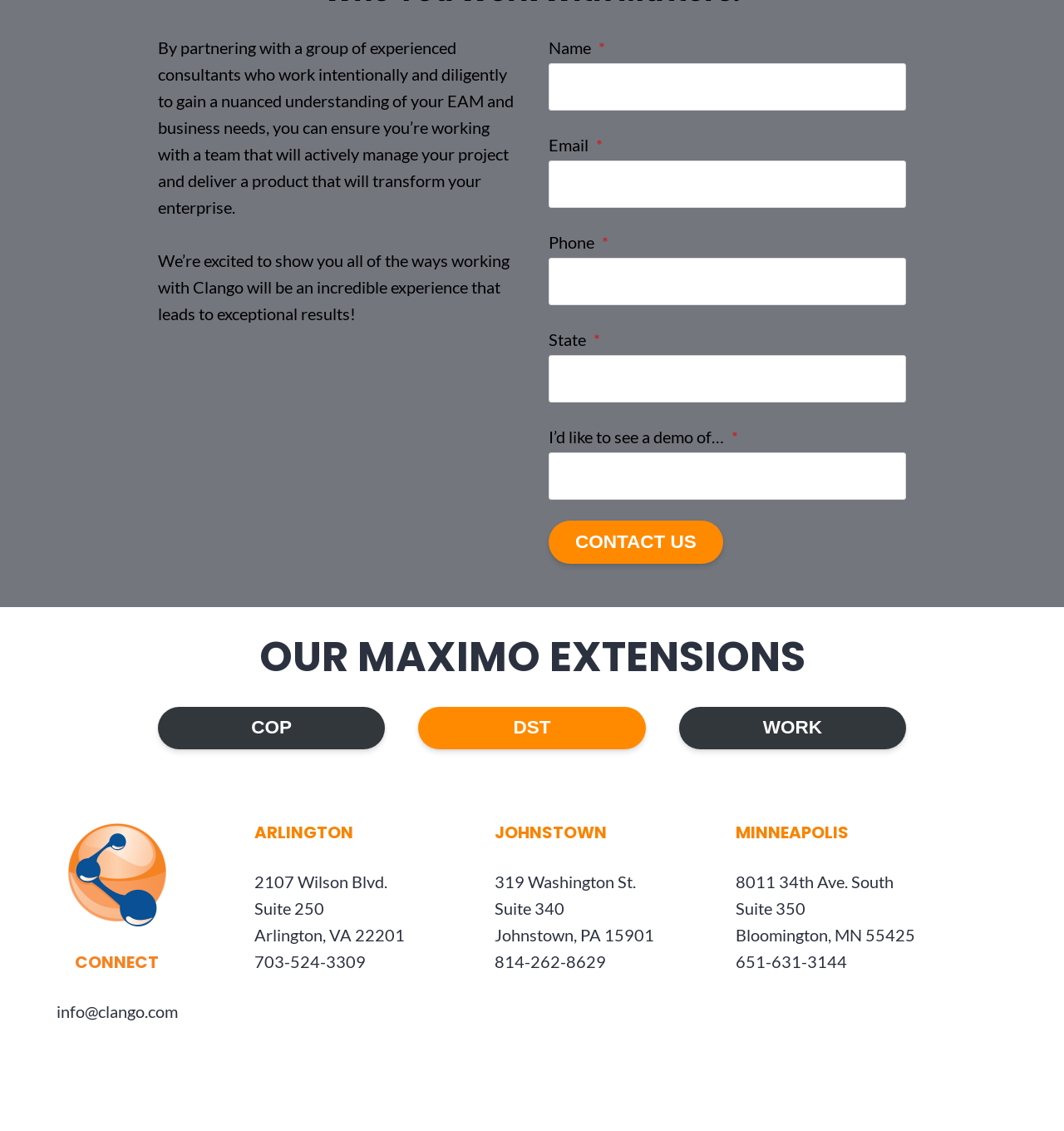Please identify the bounding box coordinates of the element's region that I should click in order to complete the following instruction: "Enter your name". The bounding box coordinates consist of four float numbers between 0 and 1, i.e., [left, top, right, bottom].

[0.516, 0.056, 0.852, 0.098]